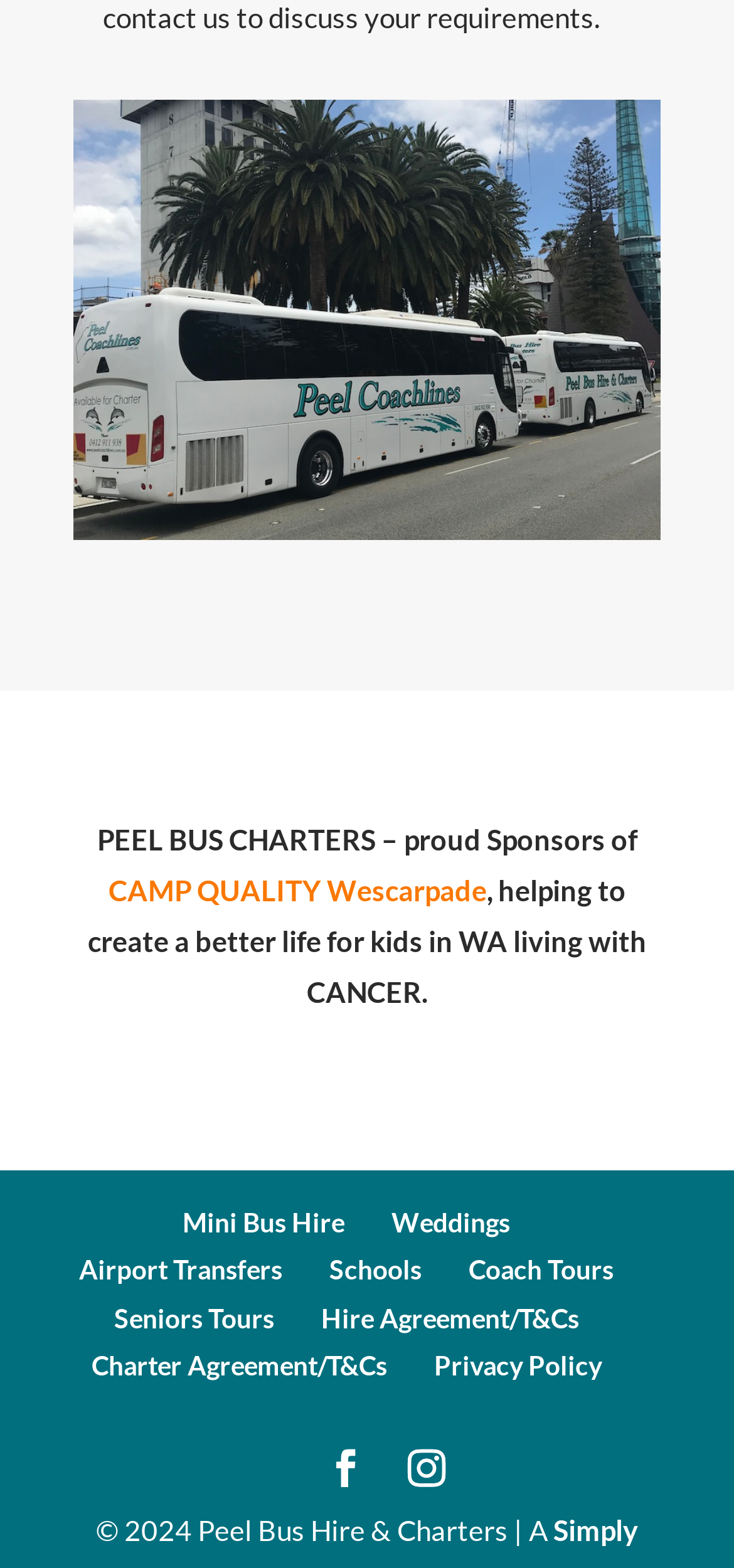Give a one-word or short phrase answer to this question: 
How many social media links are there?

2